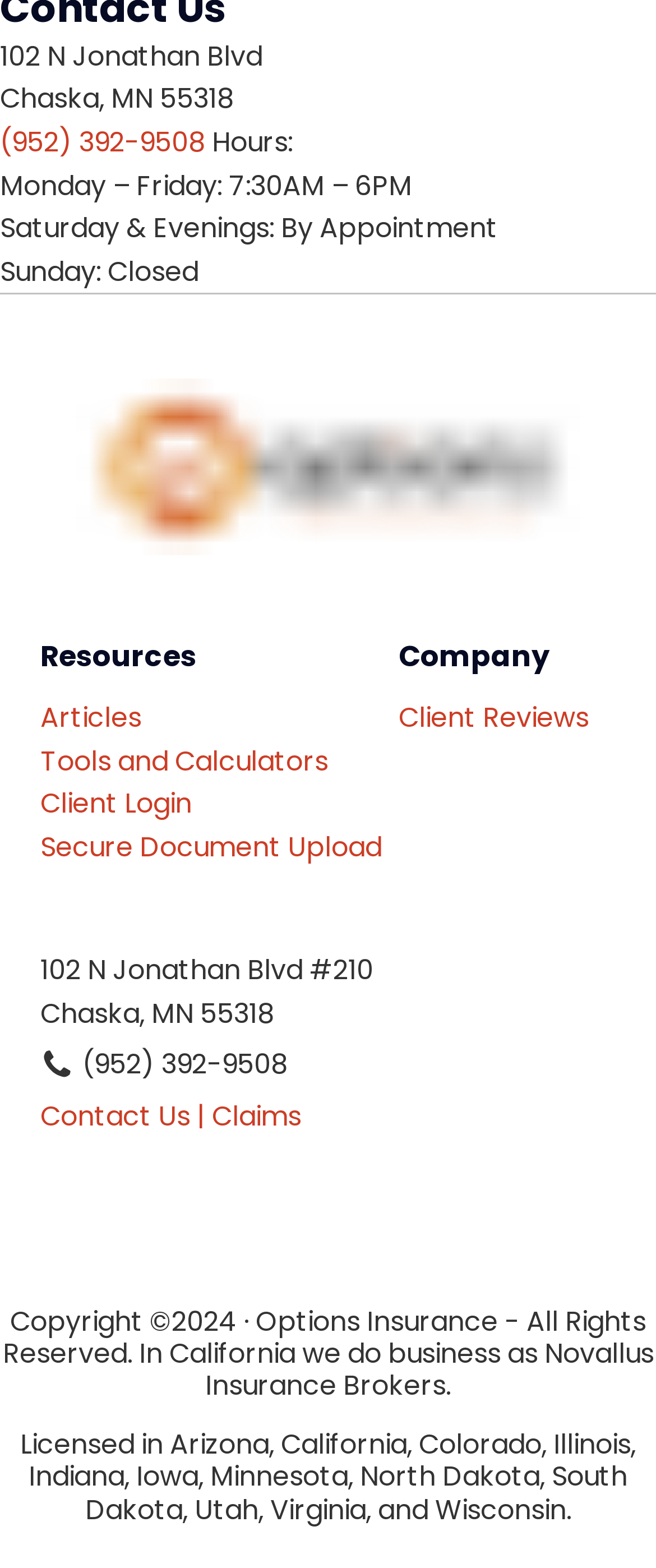From the element description: "Secure Document Upload", extract the bounding box coordinates of the UI element. The coordinates should be expressed as four float numbers between 0 and 1, in the order [left, top, right, bottom].

[0.062, 0.527, 0.582, 0.554]